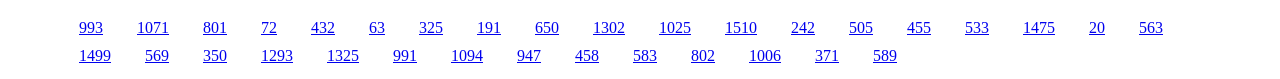Show me the bounding box coordinates of the clickable region to achieve the task as per the instruction: "access the 25th link".

[0.682, 0.6, 0.701, 0.815]